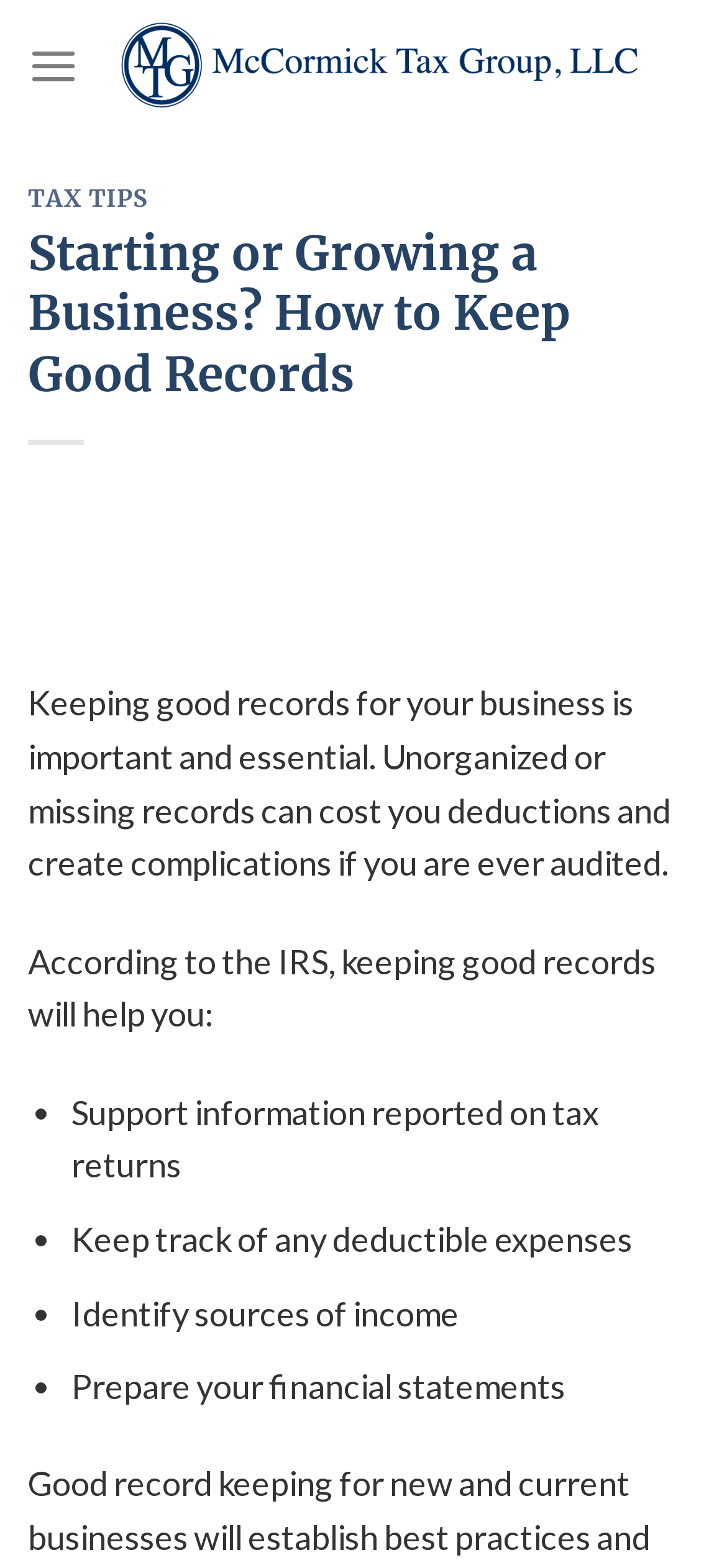Answer succinctly with a single word or phrase:
What is the purpose of keeping good records?

To support information reported on tax returns